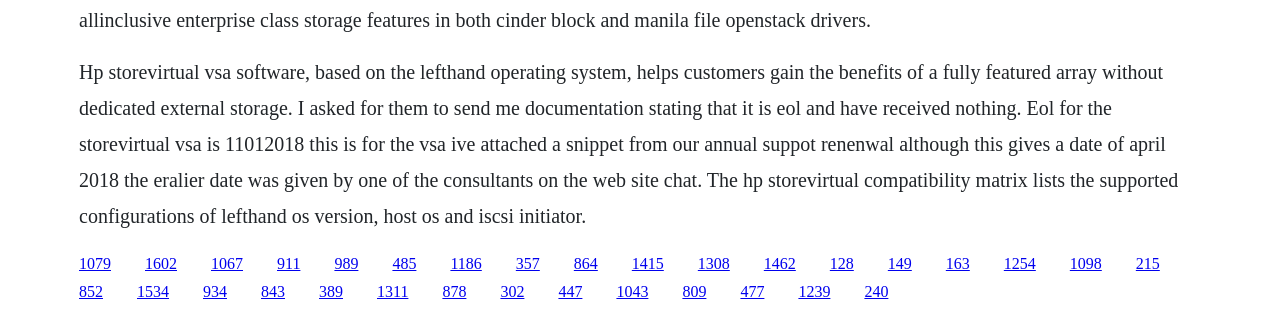Determine the bounding box coordinates of the element that should be clicked to execute the following command: "Click the link '911'".

[0.216, 0.808, 0.235, 0.862]